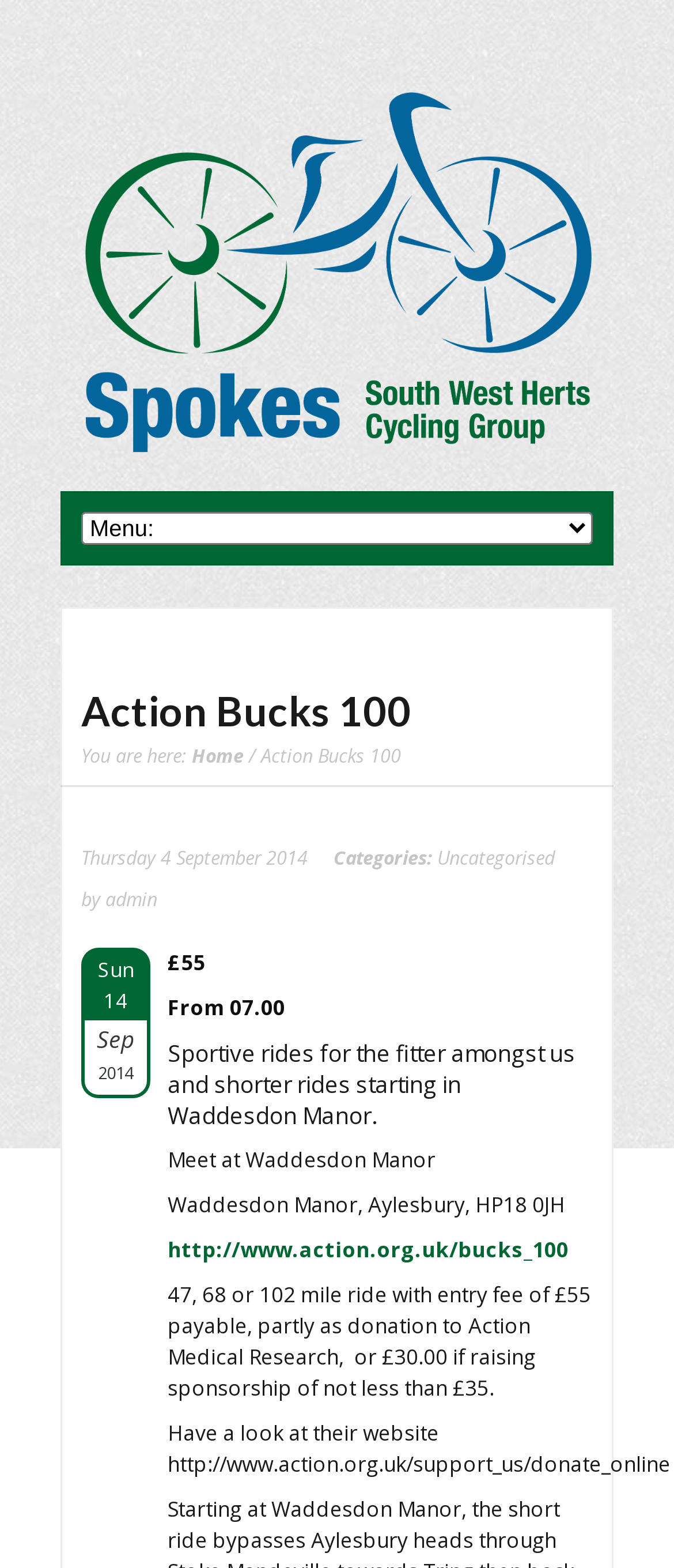What is the entry fee for the ride?
Offer a detailed and full explanation in response to the question.

I found the entry fee by looking at the text '£55' which is located above the text 'From 07.00'.